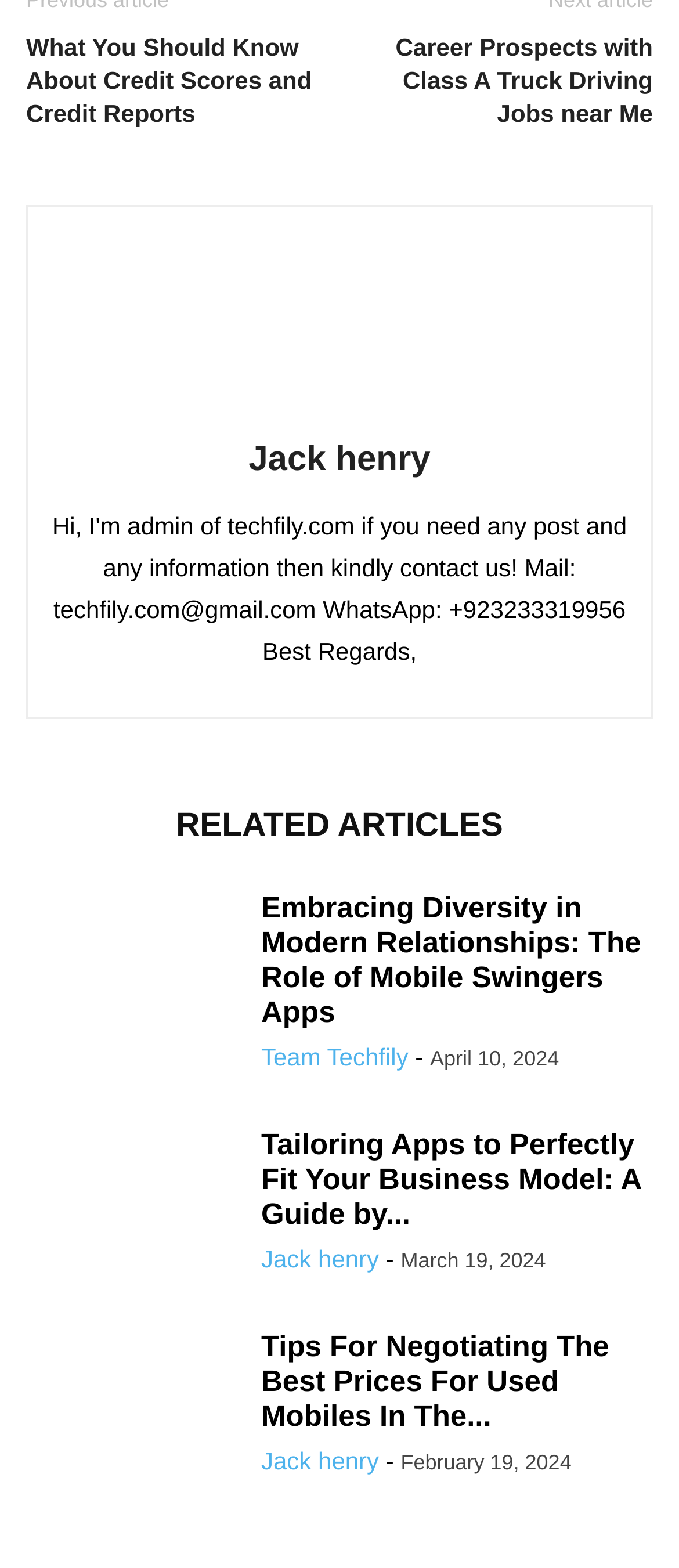What is the title of the third related article?
Examine the webpage screenshot and provide an in-depth answer to the question.

I read the title of the third related article link, which is 'Tips For Negotiating The Best Prices For Used Mobiles In The Uae'.